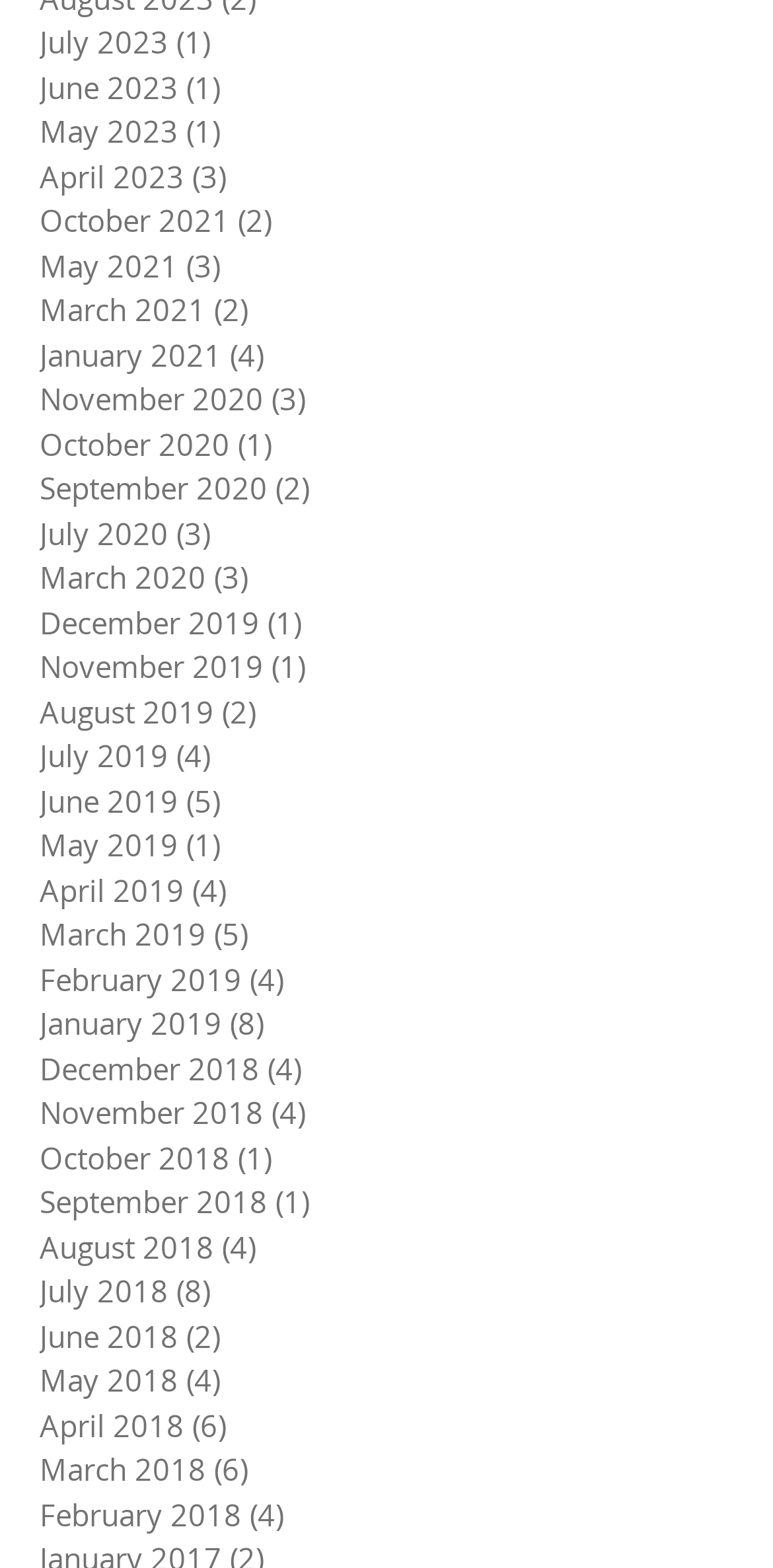Show the bounding box coordinates for the HTML element described as: "July 2023 (1) 1 post".

[0.051, 0.013, 0.769, 0.042]